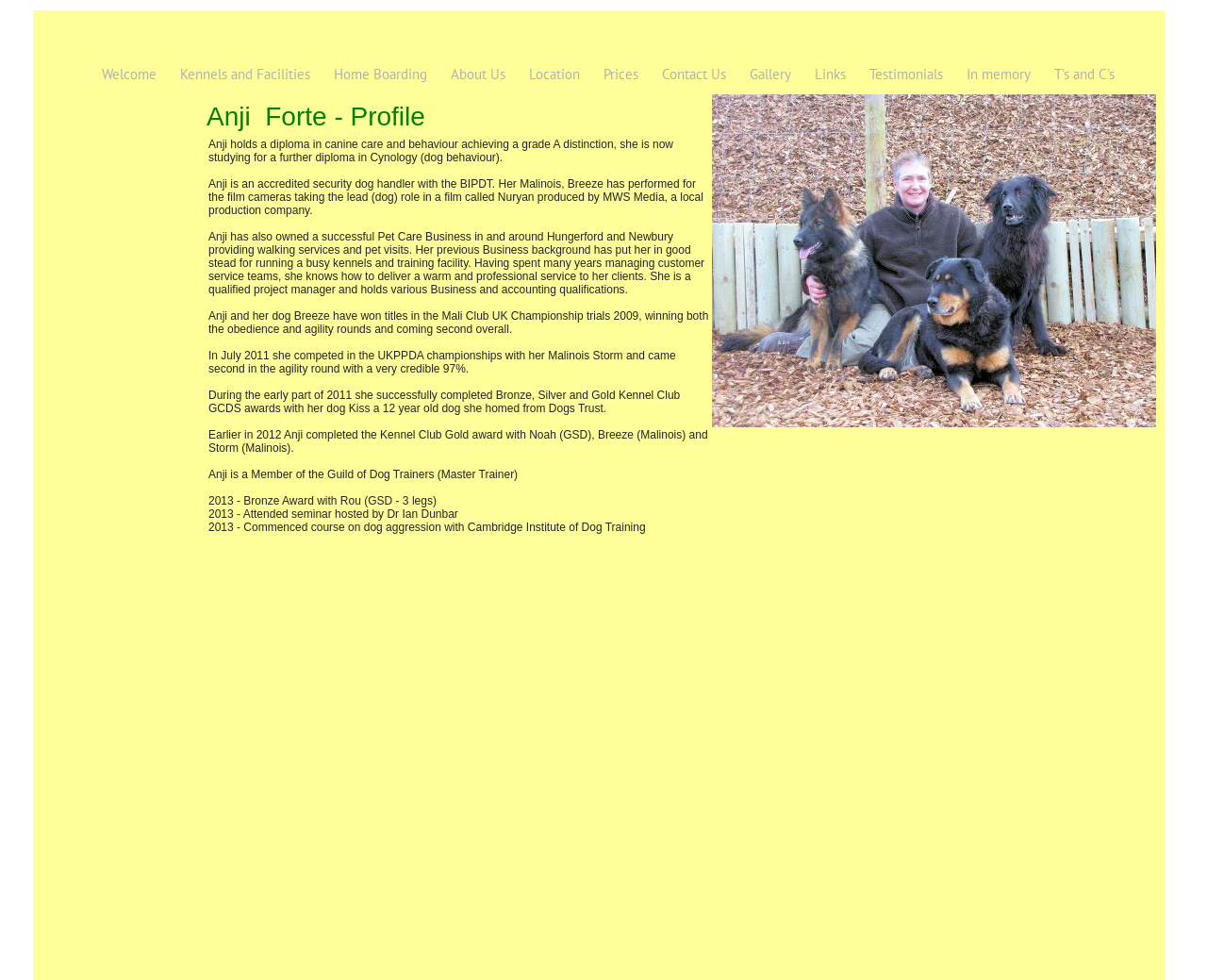Please specify the bounding box coordinates of the element that should be clicked to execute the given instruction: 'Click on the 'Welcome' link'. Ensure the coordinates are four float numbers between 0 and 1, expressed as [left, top, right, bottom].

[0.075, 0.06, 0.14, 0.091]